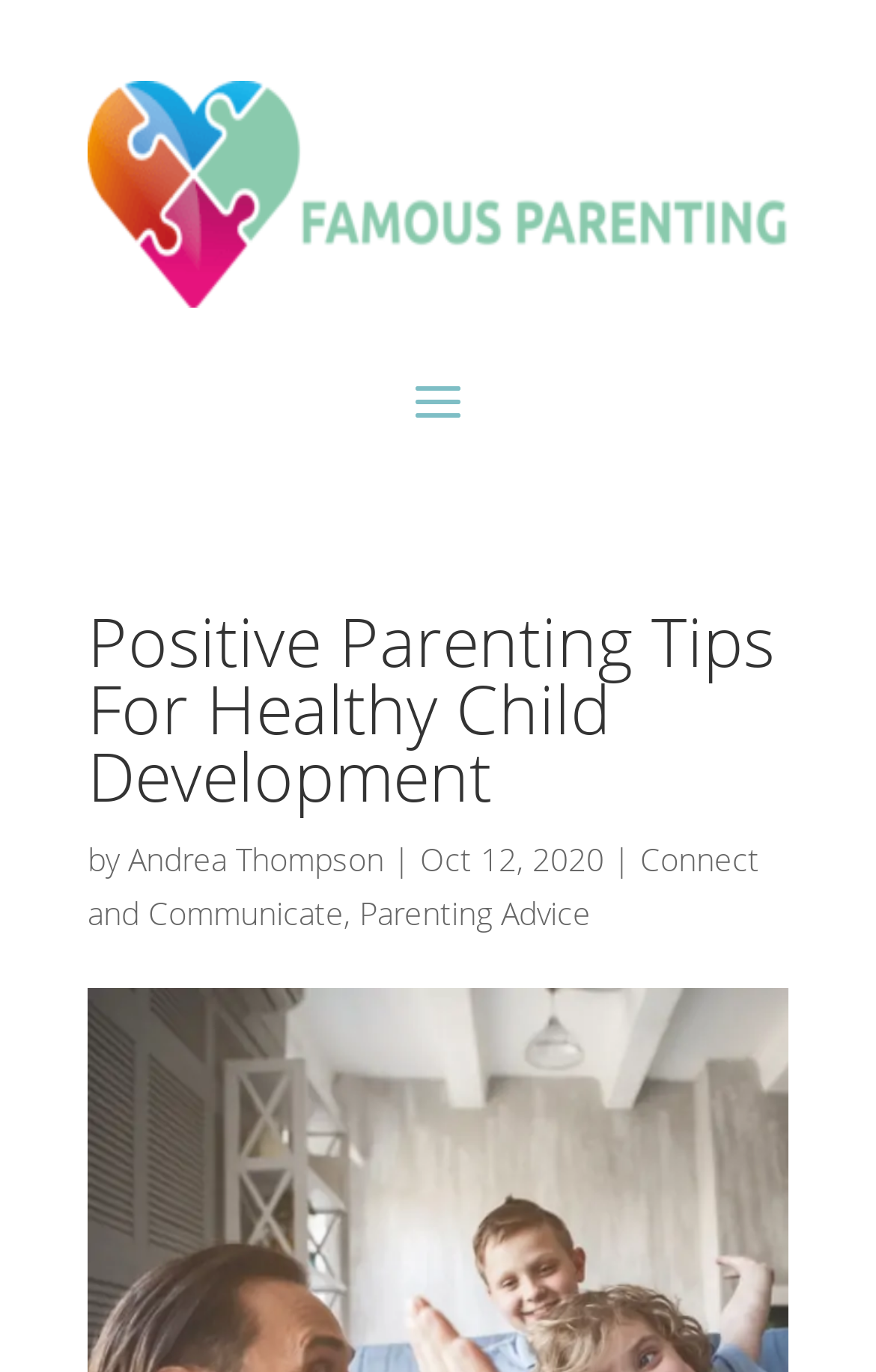Please give a short response to the question using one word or a phrase:
What is the author's name of the article?

Andrea Thompson